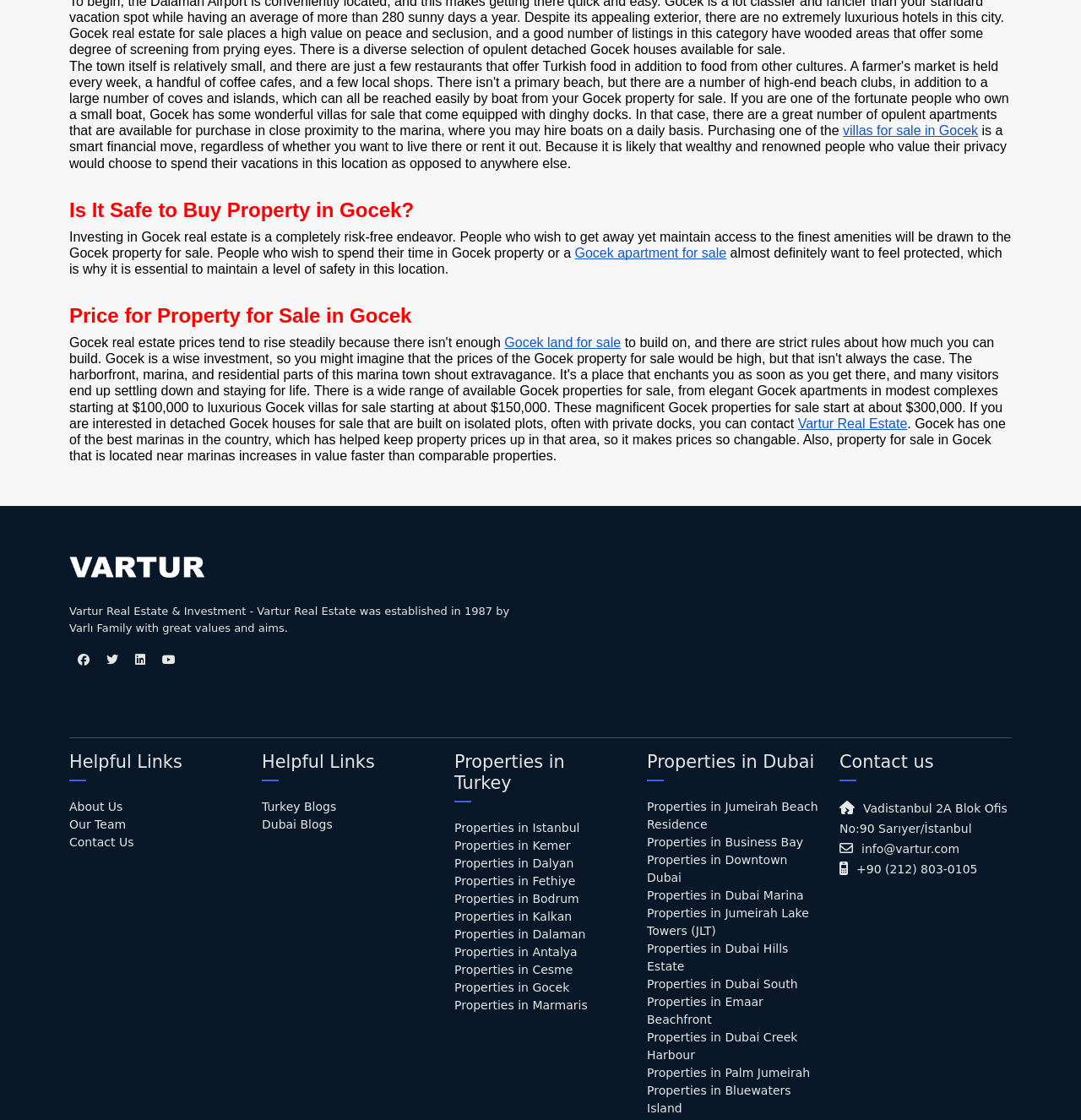How can I contact Vartur Real Estate? Refer to the image and provide a one-word or short phrase answer.

info@vartur.com or +90 (212) 803-0105